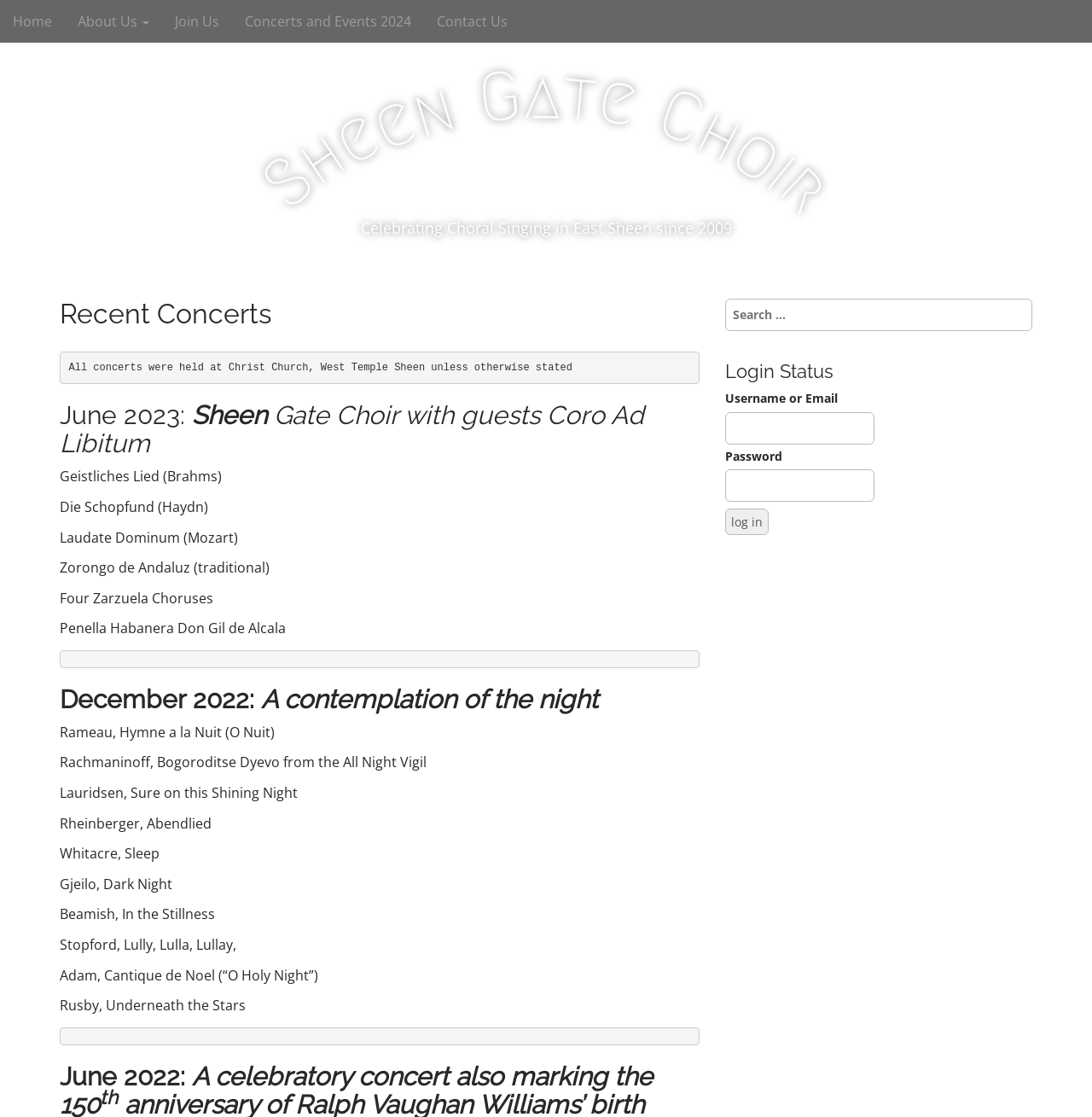Could you provide the bounding box coordinates for the portion of the screen to click to complete this instruction: "Click on the Home link"?

[0.0, 0.0, 0.059, 0.038]